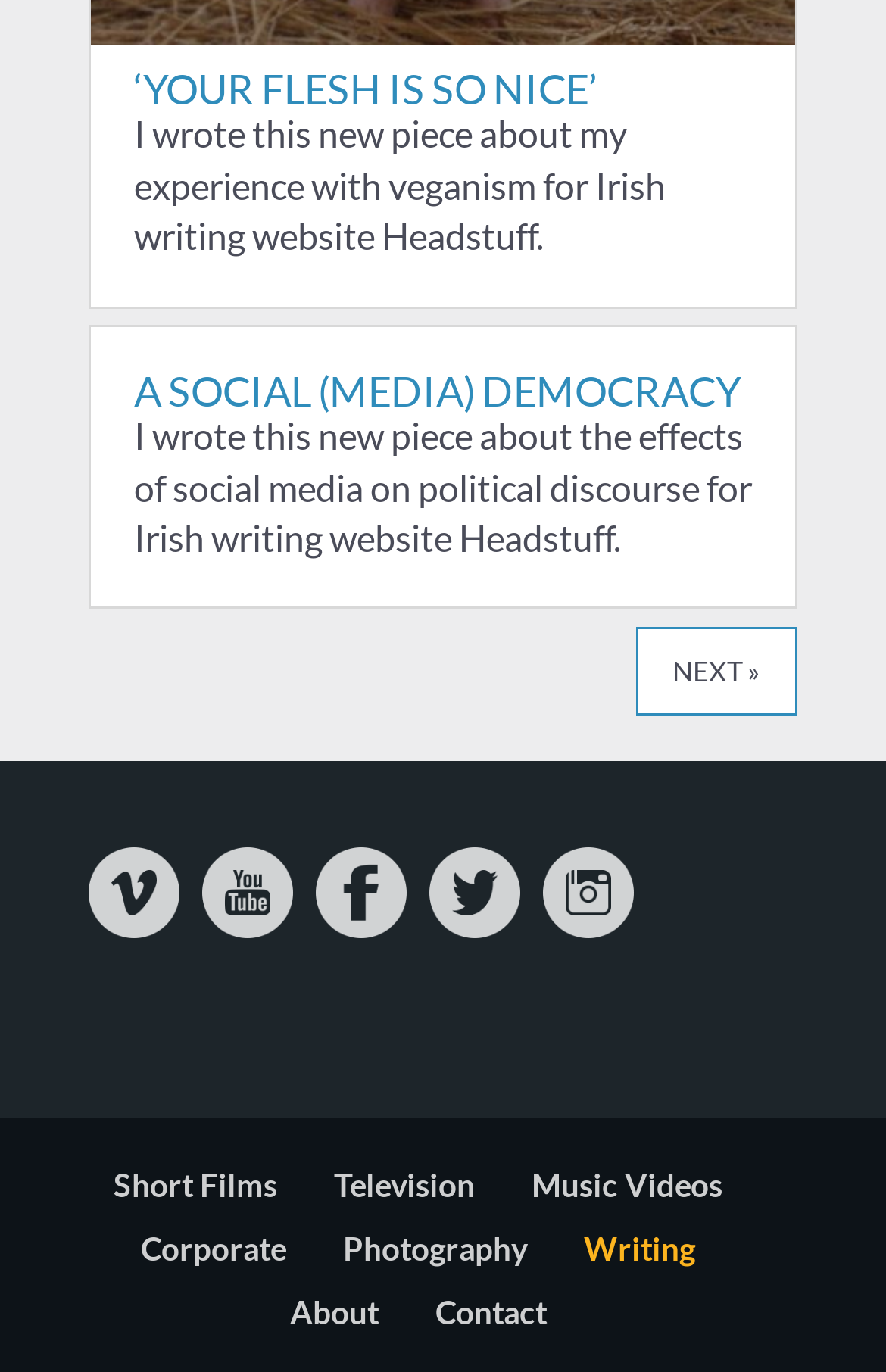Highlight the bounding box coordinates of the region I should click on to meet the following instruction: "read about the author's experience with veganism".

[0.151, 0.082, 0.751, 0.187]